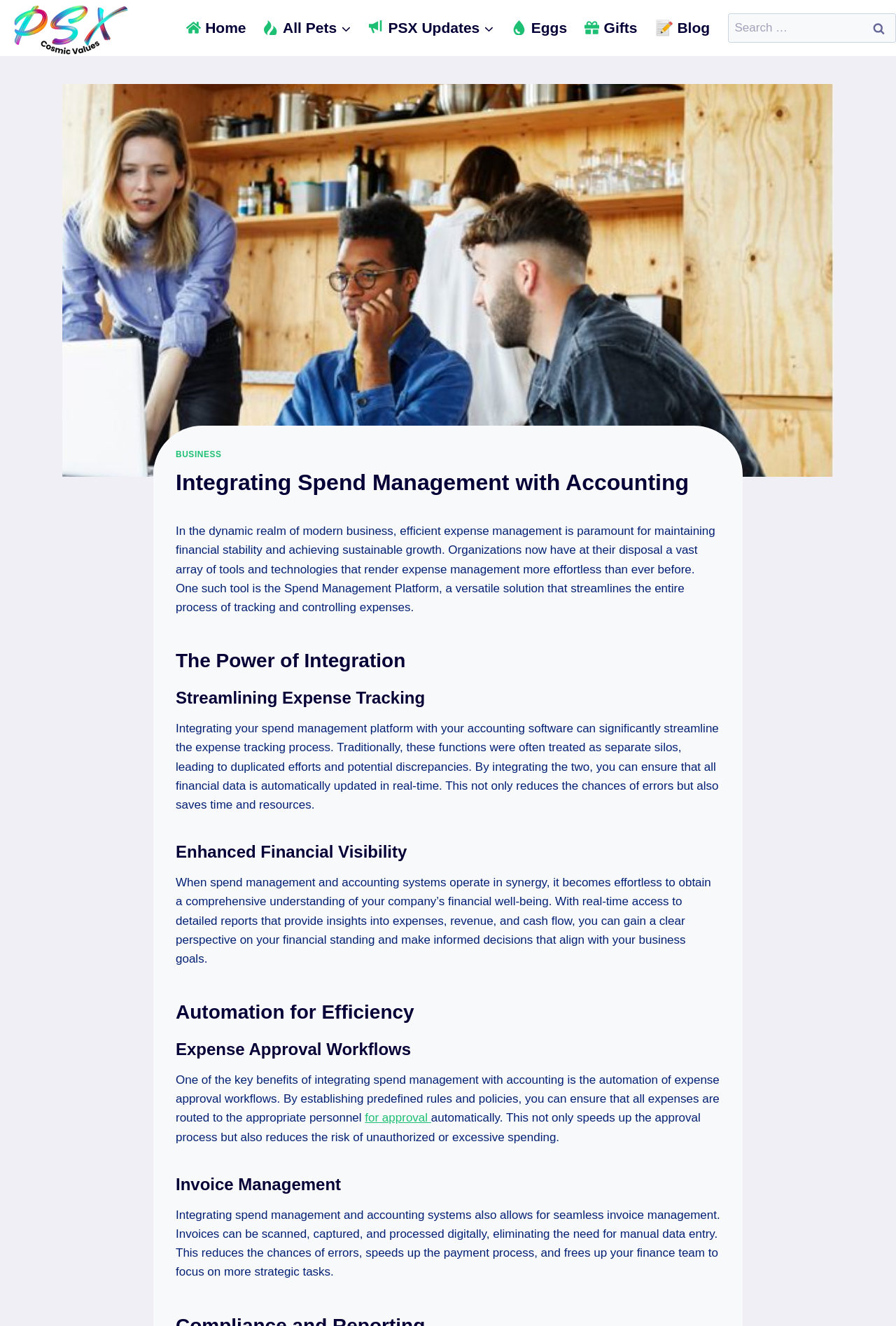What is the result of integrating spend management and accounting systems for invoice management?
Please give a well-detailed answer to the question.

According to the webpage, integrating spend management and accounting systems allows for seamless invoice management. This means that invoices can be scanned, captured, and processed digitally, eliminating the need for manual data entry, reducing errors, and speeding up the payment process.